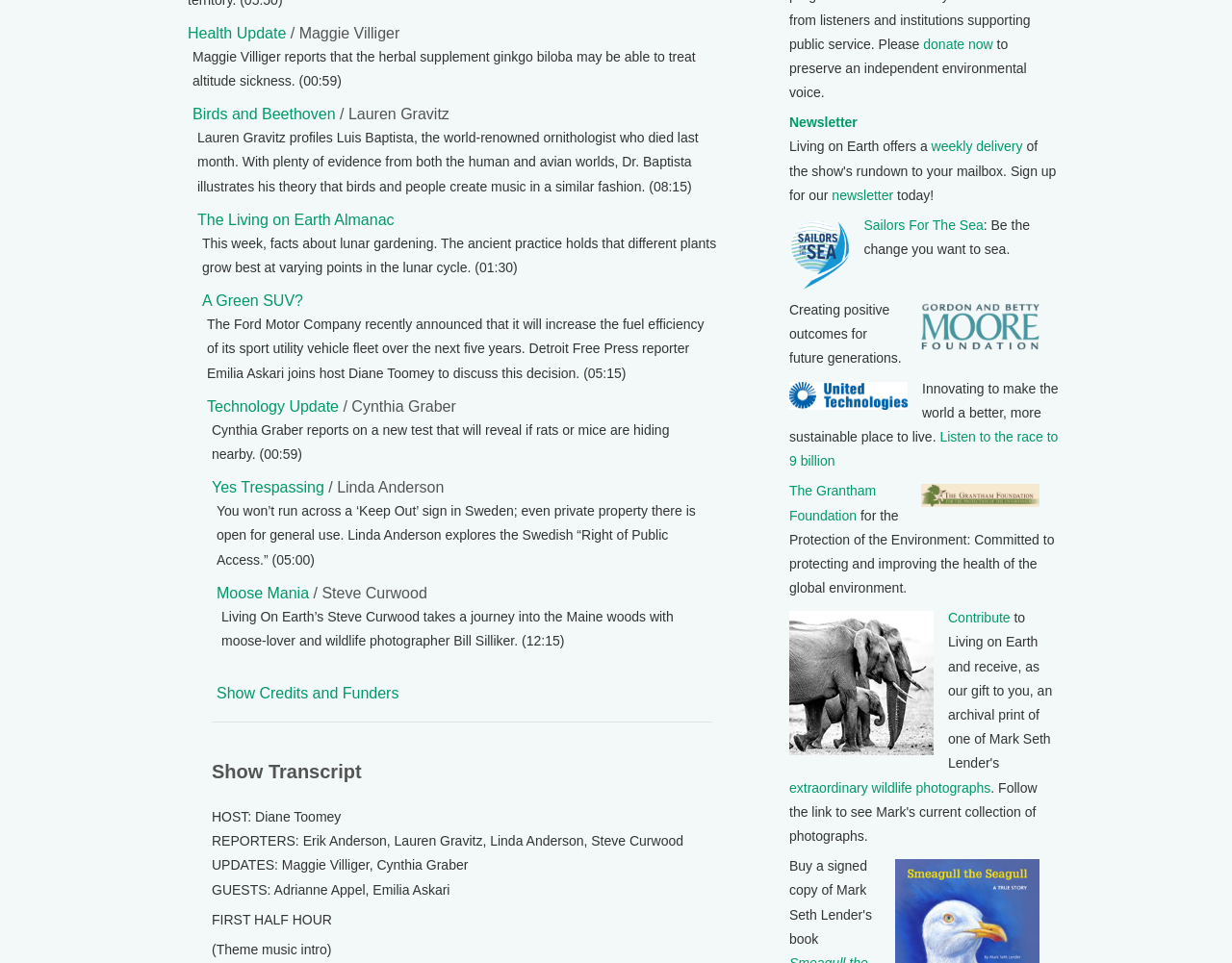Find the bounding box coordinates for the HTML element specified by: "Show Credits and Funders".

[0.176, 0.711, 0.324, 0.728]